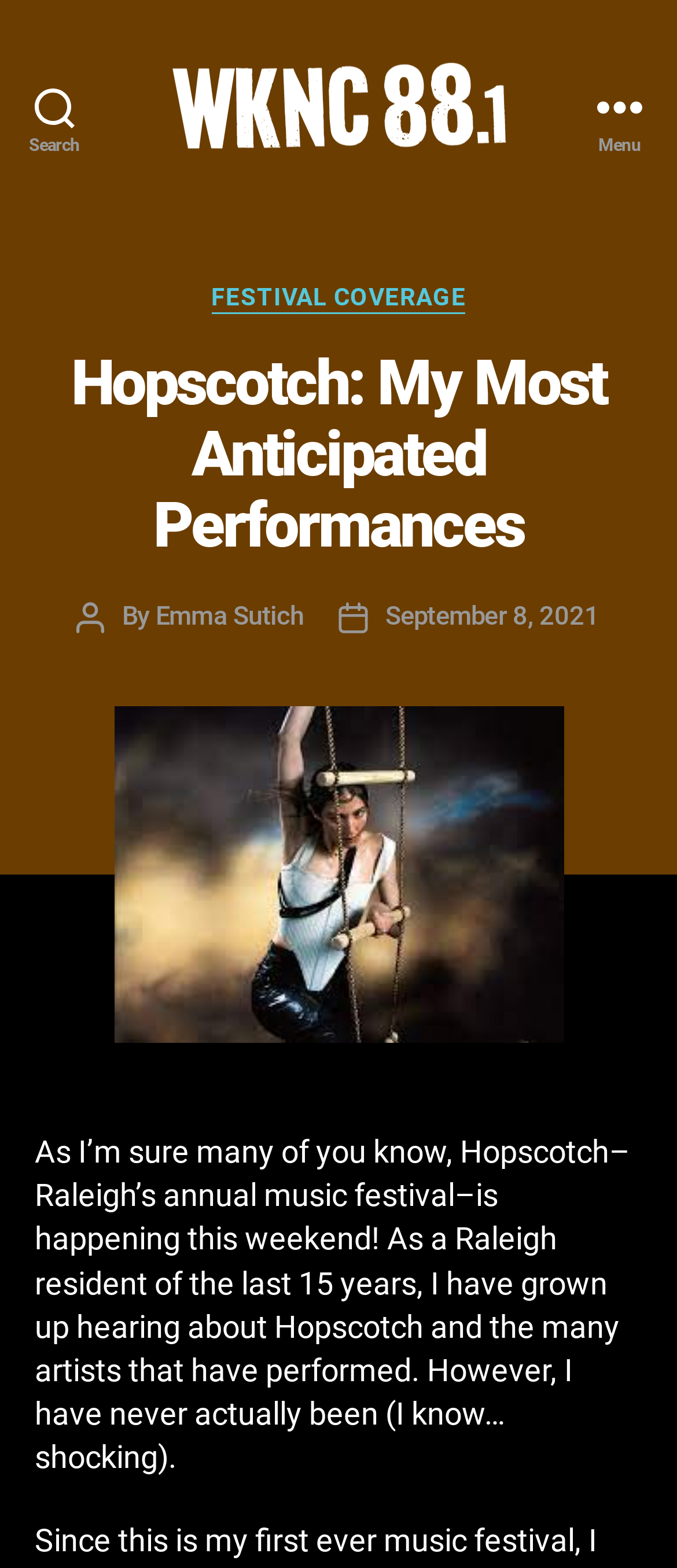Give a concise answer using only one word or phrase for this question:
What is the type of image below the main heading?

Album Cover